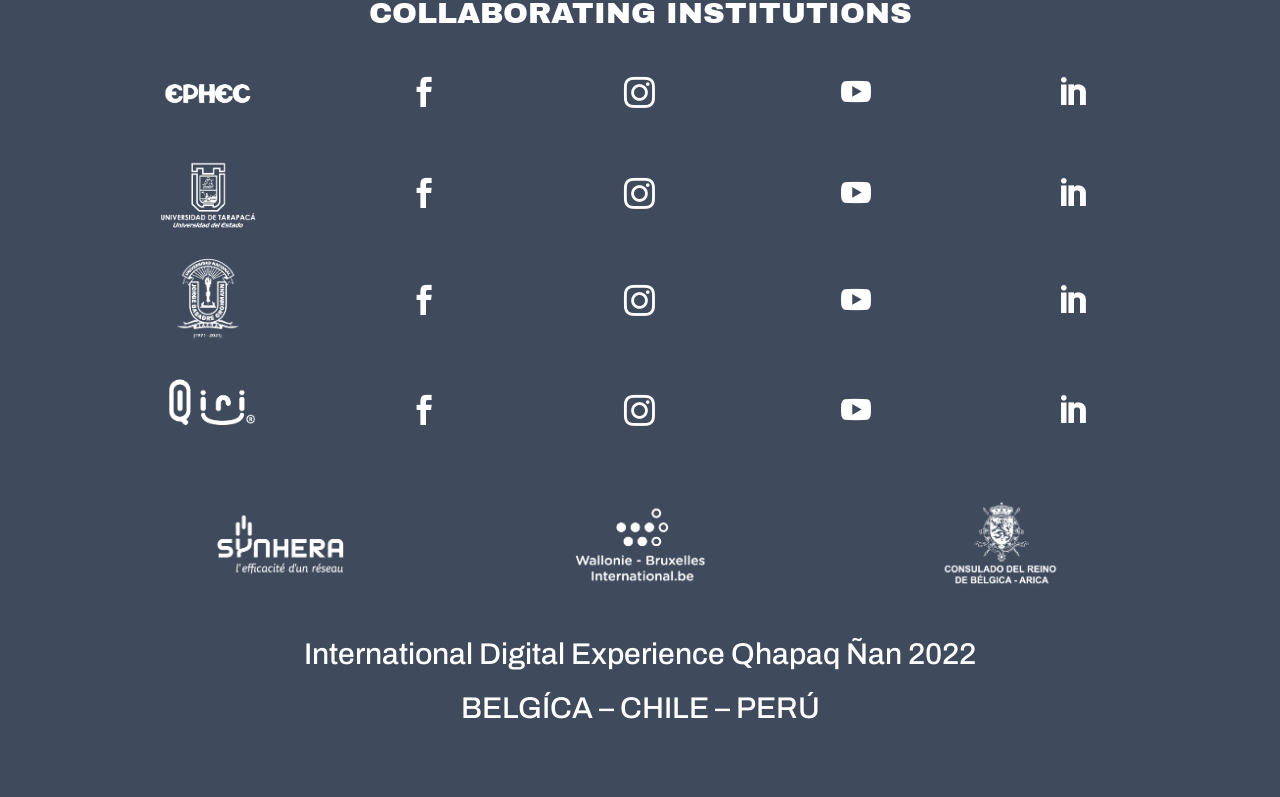Determine the bounding box coordinates for the element that should be clicked to follow this instruction: "click the first link". The coordinates should be given as four float numbers between 0 and 1, in the format [left, top, right, bottom].

[0.125, 0.14, 0.2, 0.164]